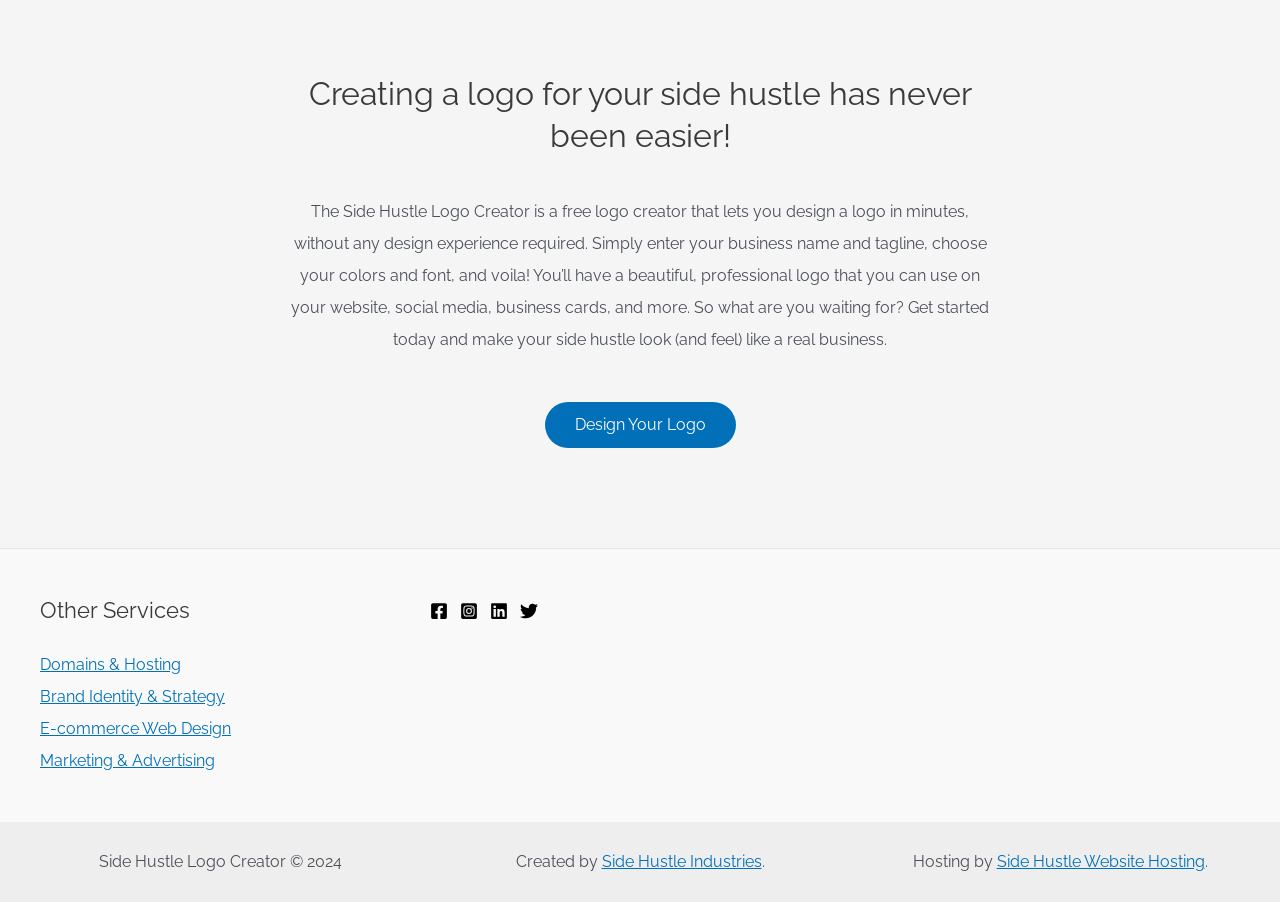Specify the bounding box coordinates of the area to click in order to execute this command: 'Design your logo'. The coordinates should consist of four float numbers ranging from 0 to 1, and should be formatted as [left, top, right, bottom].

[0.425, 0.446, 0.575, 0.497]